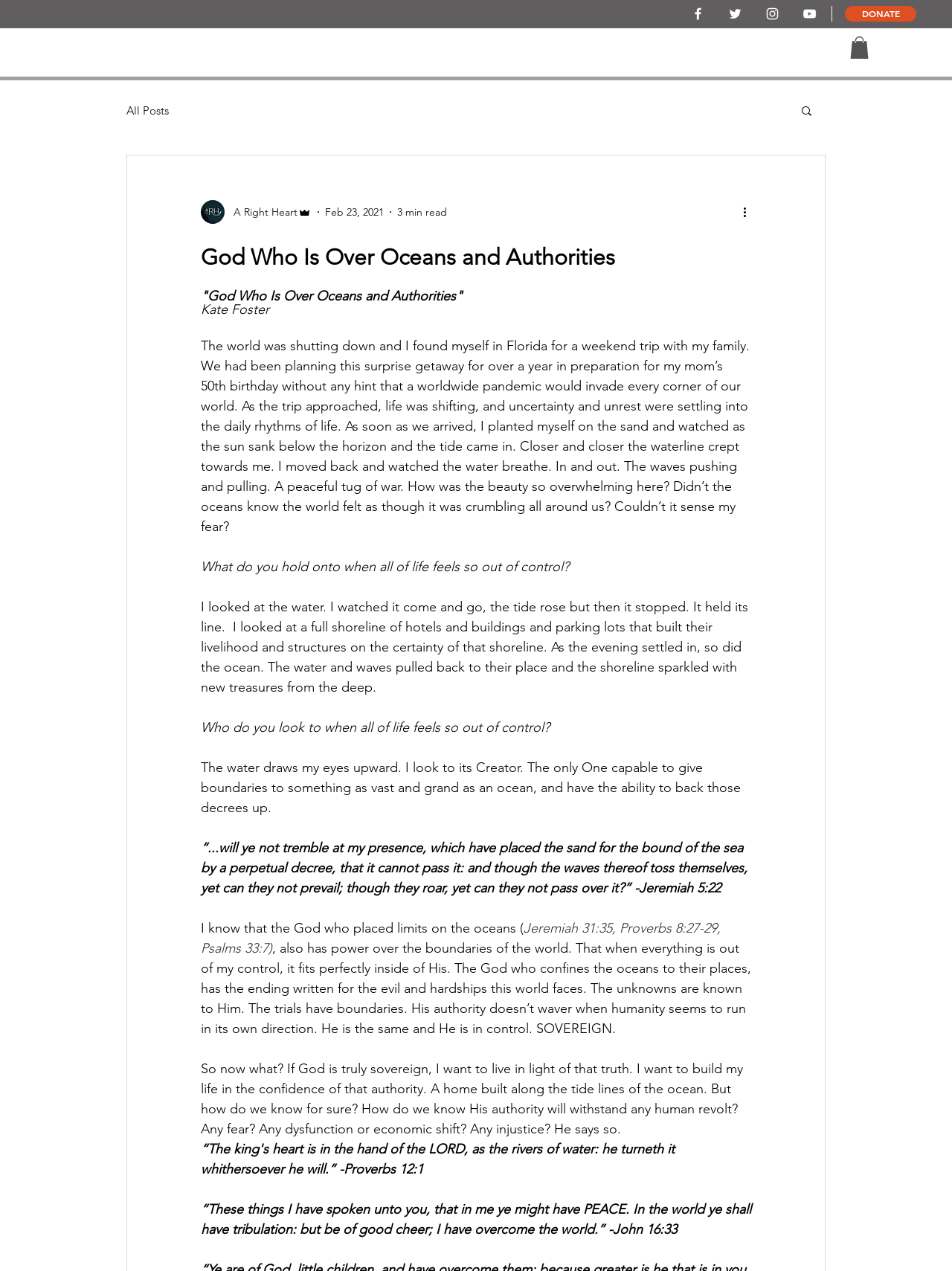Find the bounding box coordinates of the element you need to click on to perform this action: 'Click the 'Contact Now' button'. The coordinates should be represented by four float values between 0 and 1, in the format [left, top, right, bottom].

None